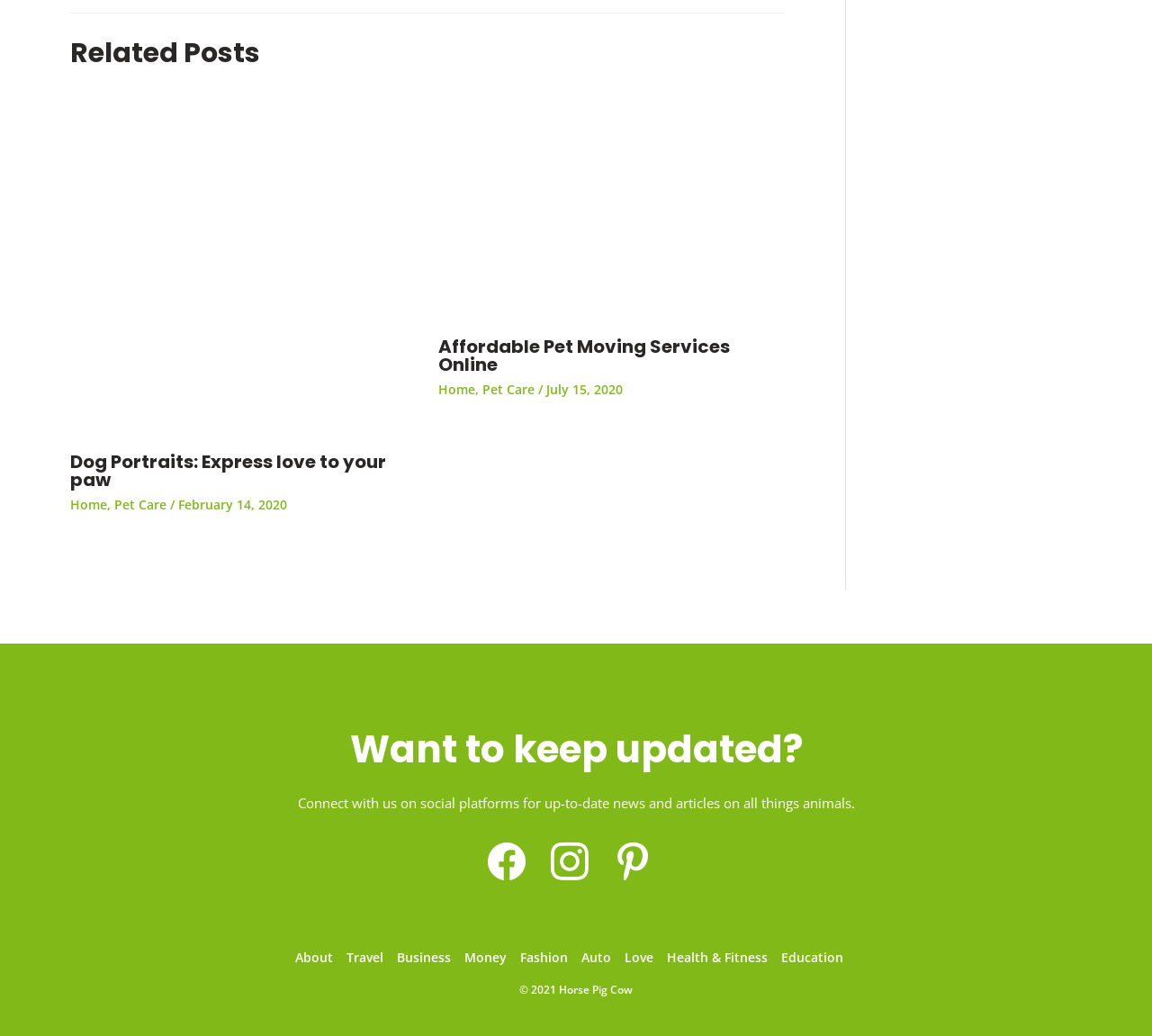How many social media platforms are mentioned in the webpage?
Based on the image, answer the question with a single word or brief phrase.

3